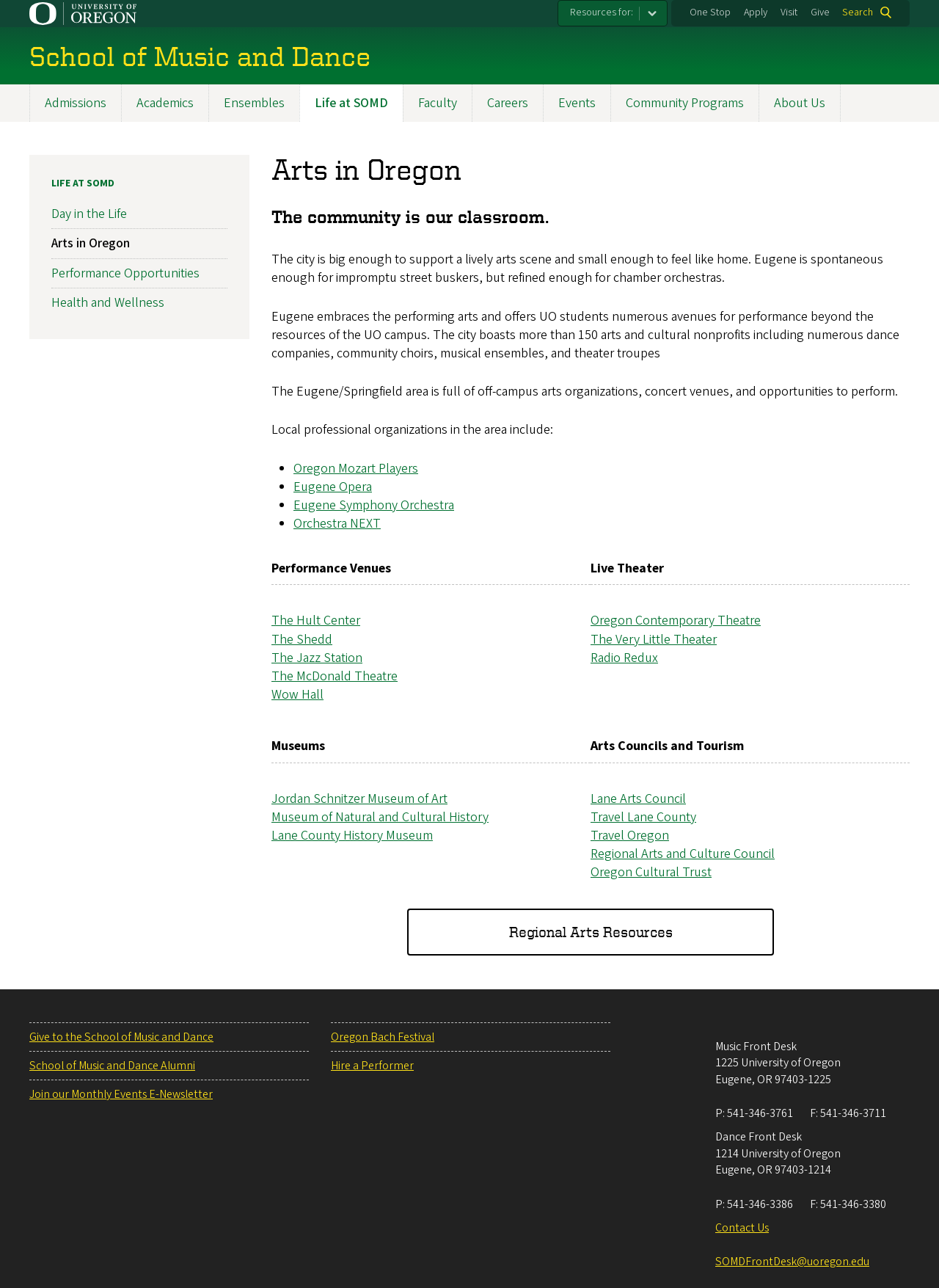Identify the bounding box coordinates of the clickable region required to complete the instruction: "Give to the School of Music and Dance". The coordinates should be given as four float numbers within the range of 0 and 1, i.e., [left, top, right, bottom].

[0.031, 0.799, 0.227, 0.811]